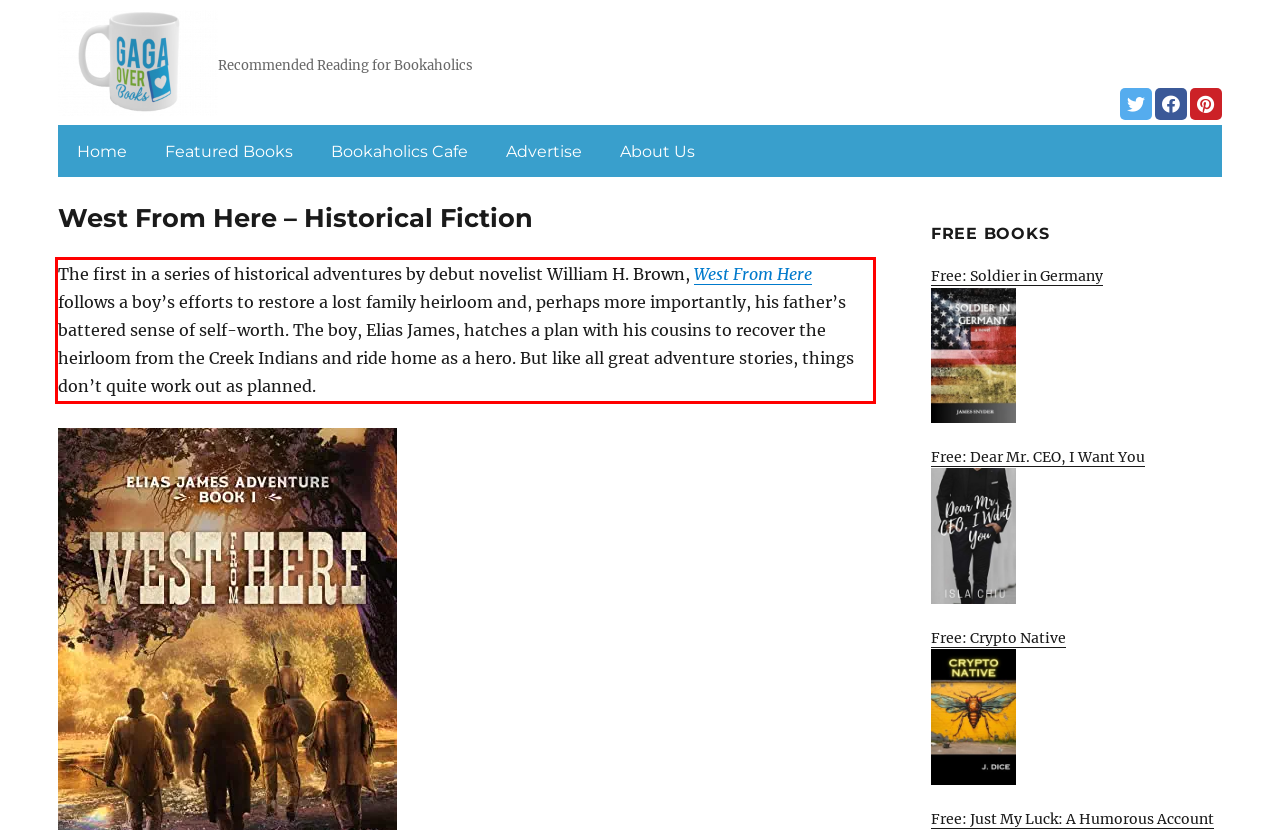You are given a screenshot with a red rectangle. Identify and extract the text within this red bounding box using OCR.

The first in a series of historical adventures by debut novelist William H. Brown, West From Here follows a boy’s efforts to restore a lost family heirloom and, perhaps more importantly, his father’s battered sense of self-worth. The boy, Elias James, hatches a plan with his cousins to recover the heirloom from the Creek Indians and ride home as a hero. But like all great adventure stories, things don’t quite work out as planned.